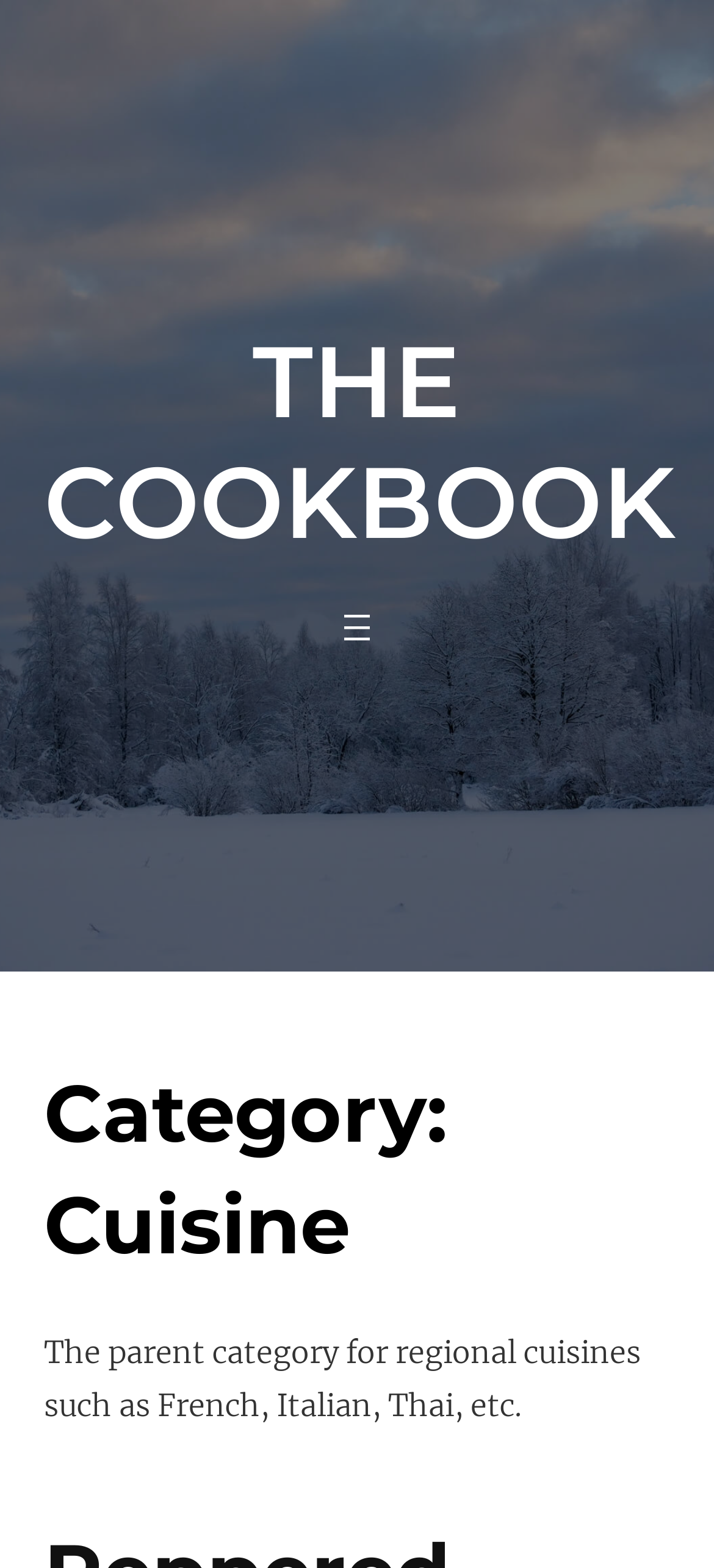Provide a one-word or short-phrase response to the question:
What type of cuisines are mentioned in the description?

Regional cuisines